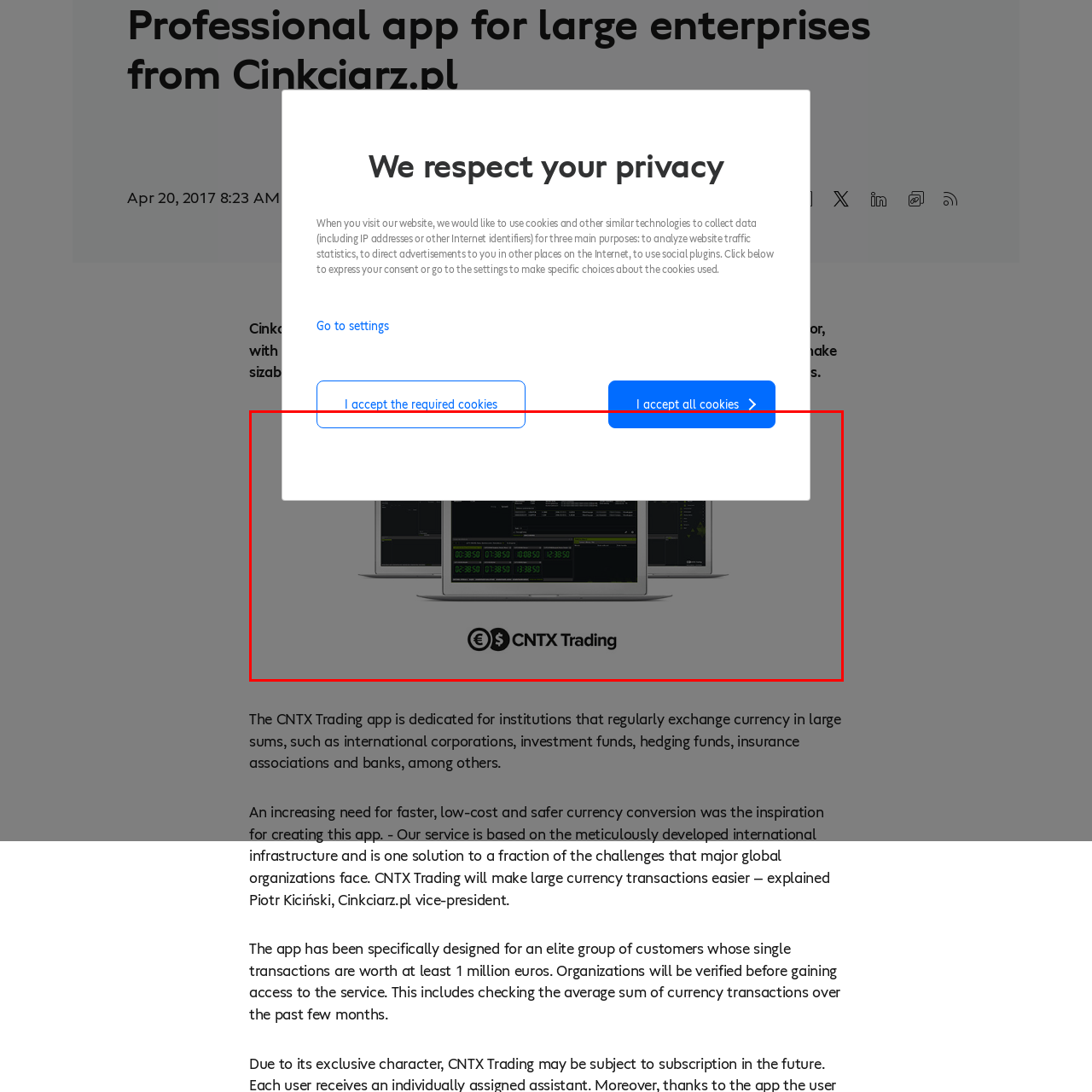View the portion of the image within the red bounding box and answer this question using a single word or phrase:
What is the dominant color scheme of the CNTX Trading app?

Dark theme with green accents